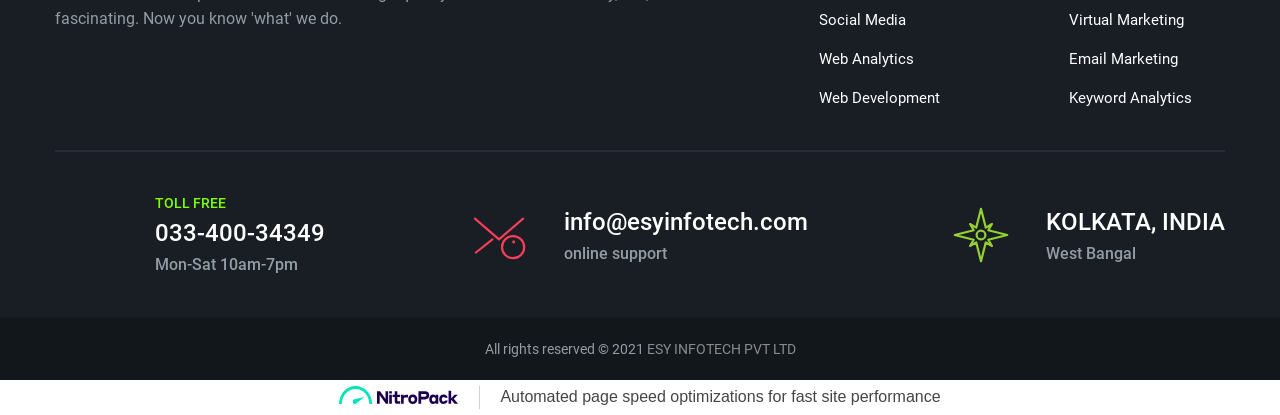Specify the bounding box coordinates (top-left x, top-left y, bottom-right x, bottom-right y) of the UI element in the screenshot that matches this description: alt="rss"

[0.184, 0.125, 0.212, 0.202]